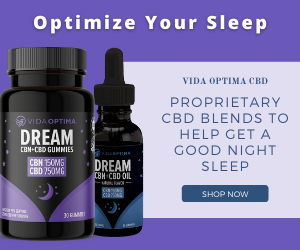What is the call to action below the products?
Please look at the screenshot and answer using one word or phrase.

SHOP NOW